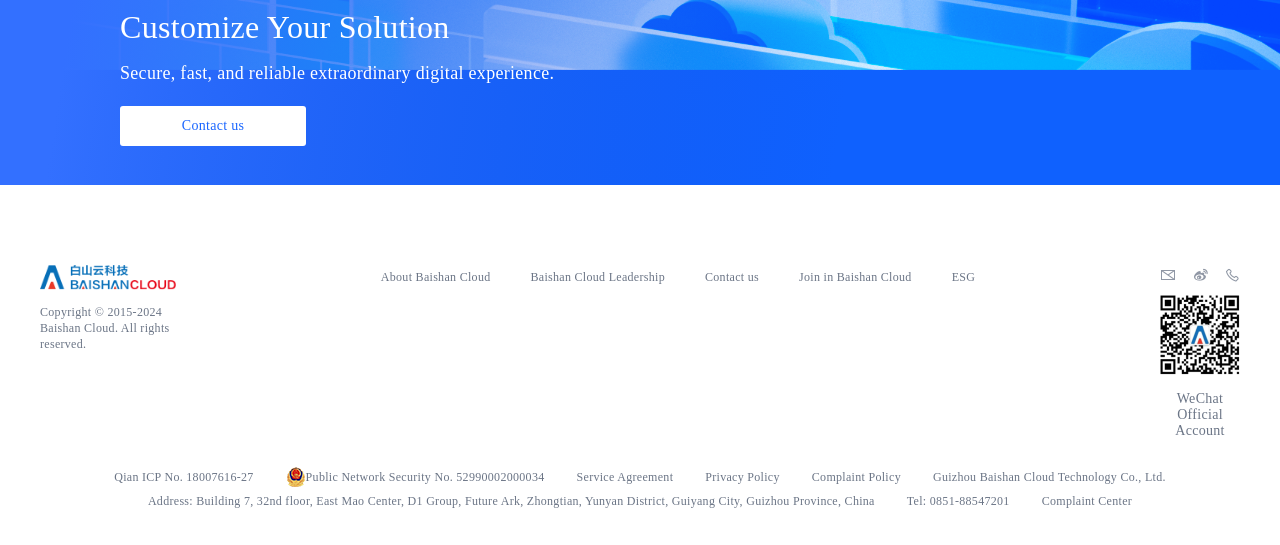Identify the bounding box coordinates of the region that needs to be clicked to carry out this instruction: "Search for something". Provide these coordinates as four float numbers ranging from 0 to 1, i.e., [left, top, right, bottom].

None